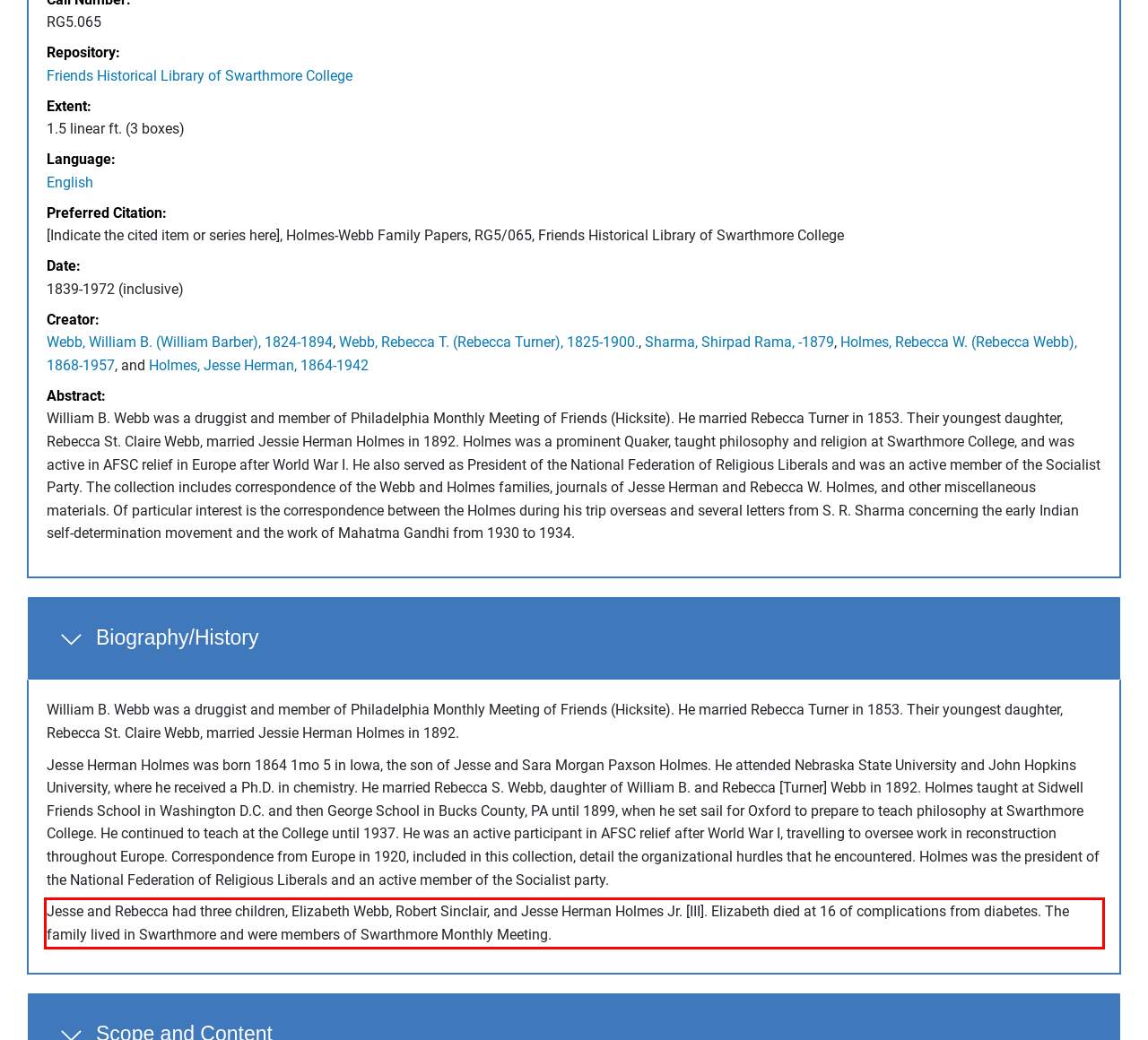Identify the text within the red bounding box on the webpage screenshot and generate the extracted text content.

Jesse and Rebecca had three children, Elizabeth Webb, Robert Sinclair, and Jesse Herman Holmes Jr. [III]. Elizabeth died at 16 of complications from diabetes. The family lived in Swarthmore and were members of Swarthmore Monthly Meeting.